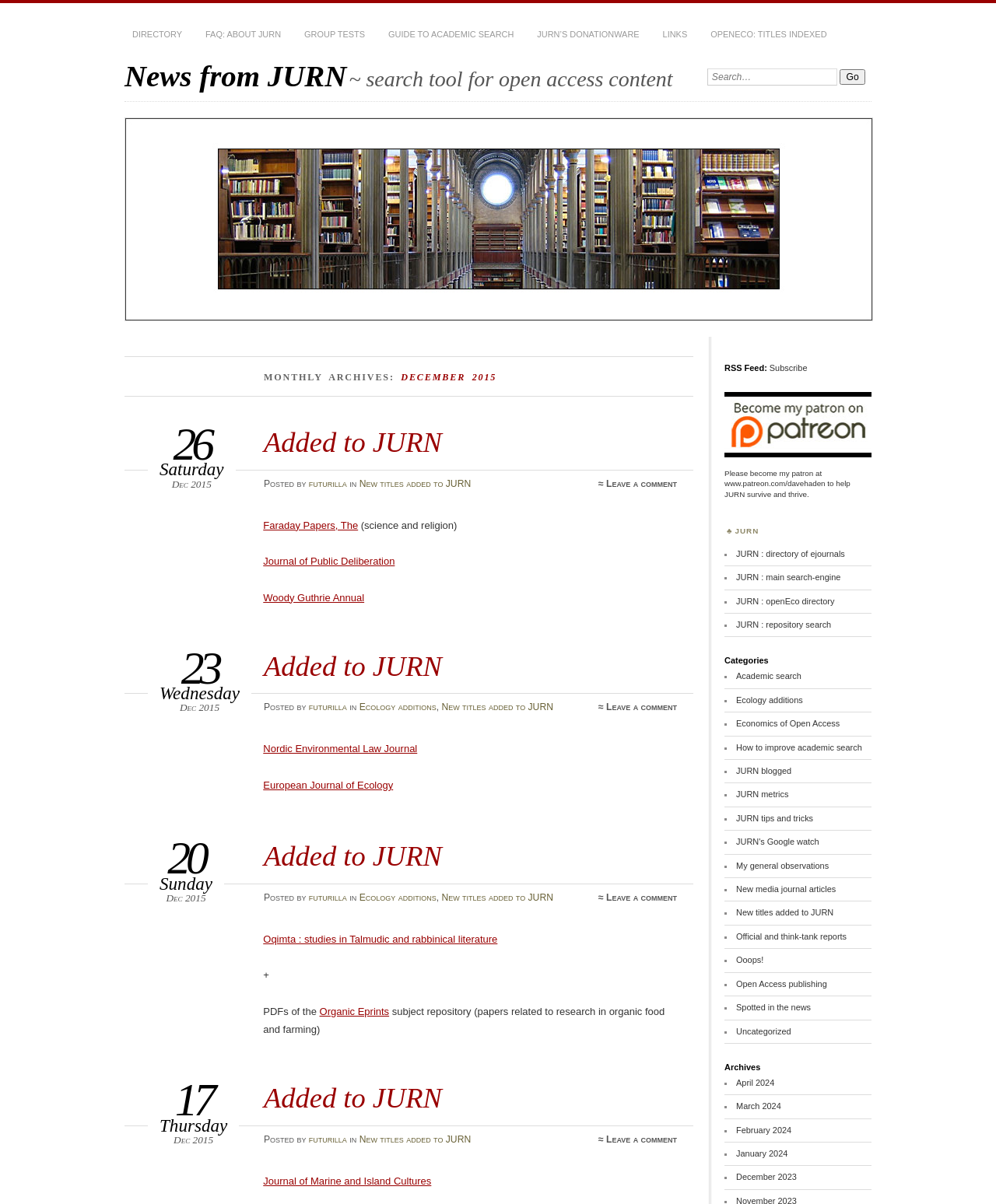Answer the following query concisely with a single word or phrase:
How many links are there in the top navigation bar?

6